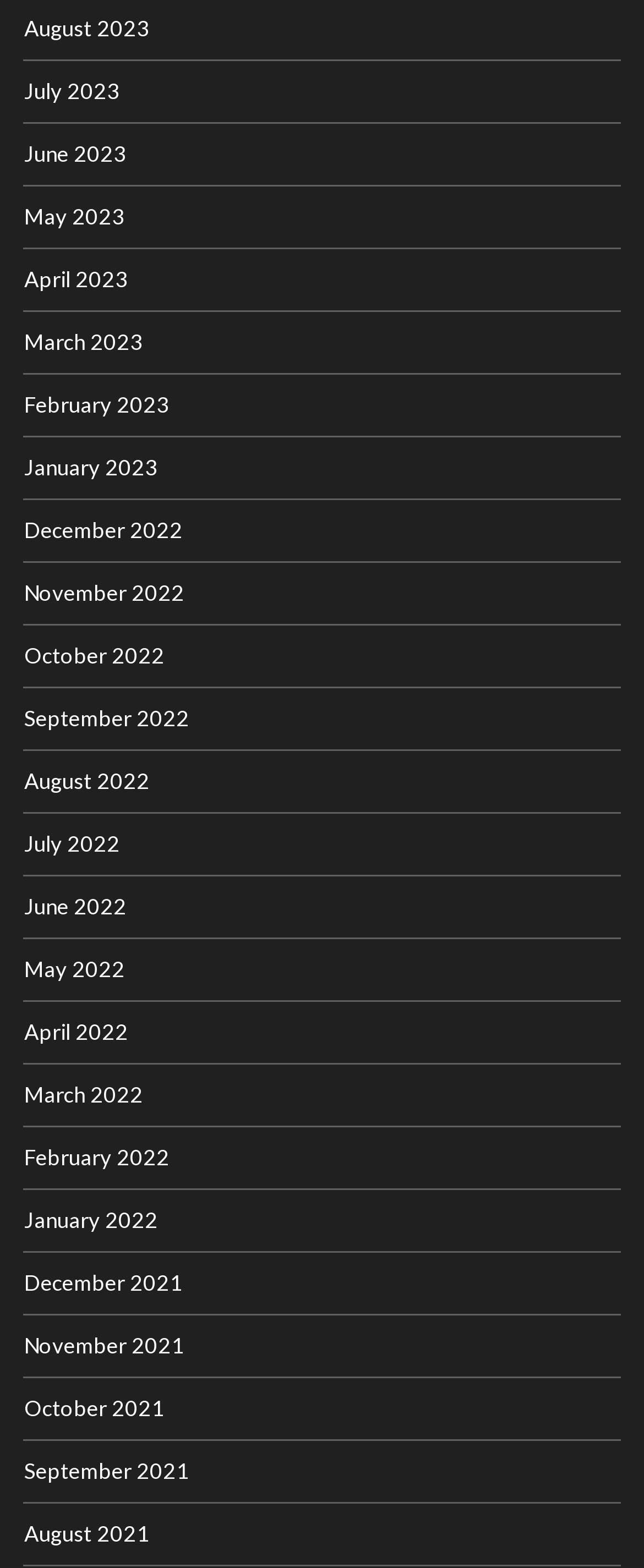Please specify the coordinates of the bounding box for the element that should be clicked to carry out this instruction: "Read about 'My approach'". The coordinates must be four float numbers between 0 and 1, formatted as [left, top, right, bottom].

None